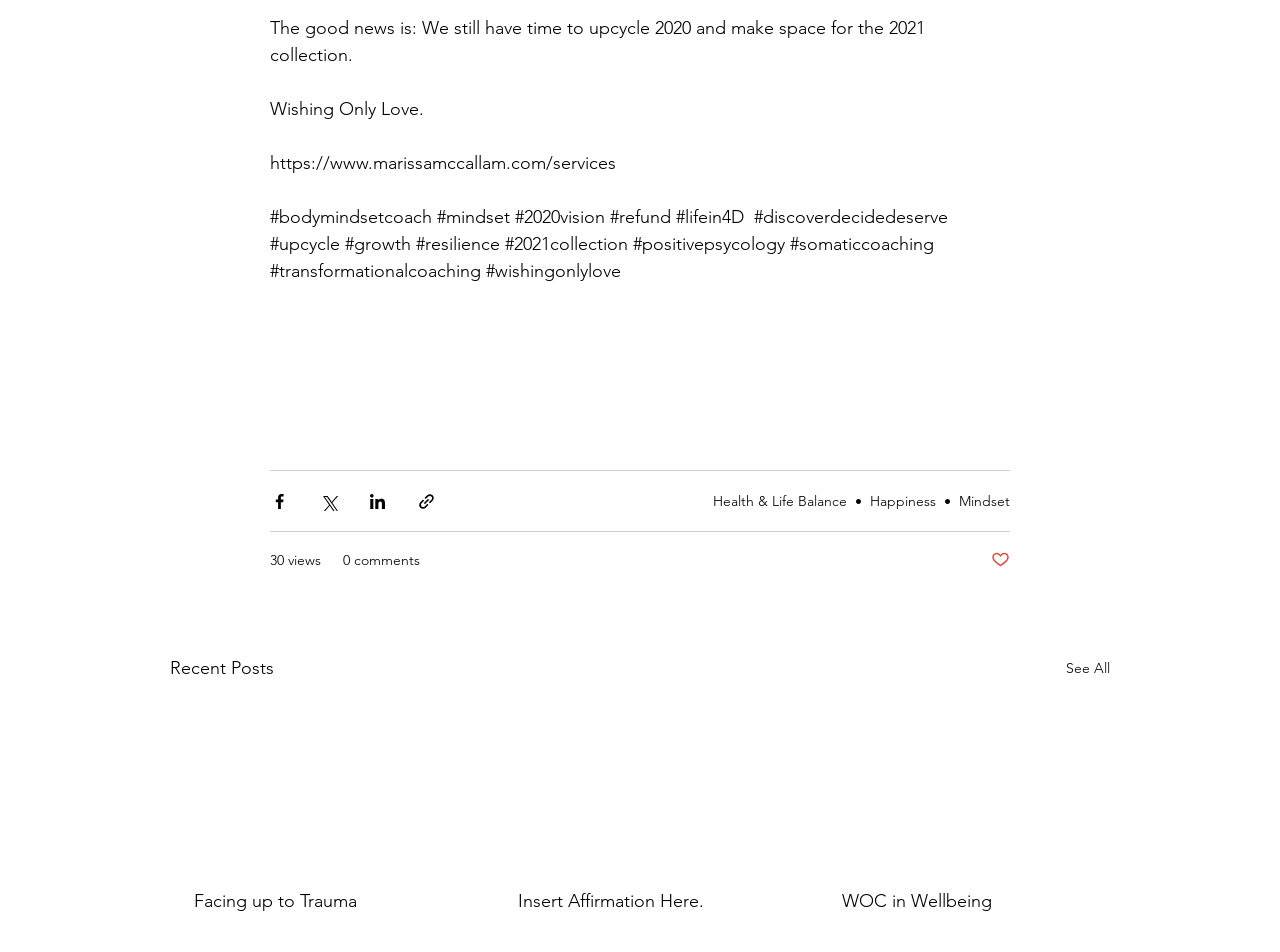What is the purpose of the buttons on the webpage? From the image, respond with a single word or brief phrase.

To share content